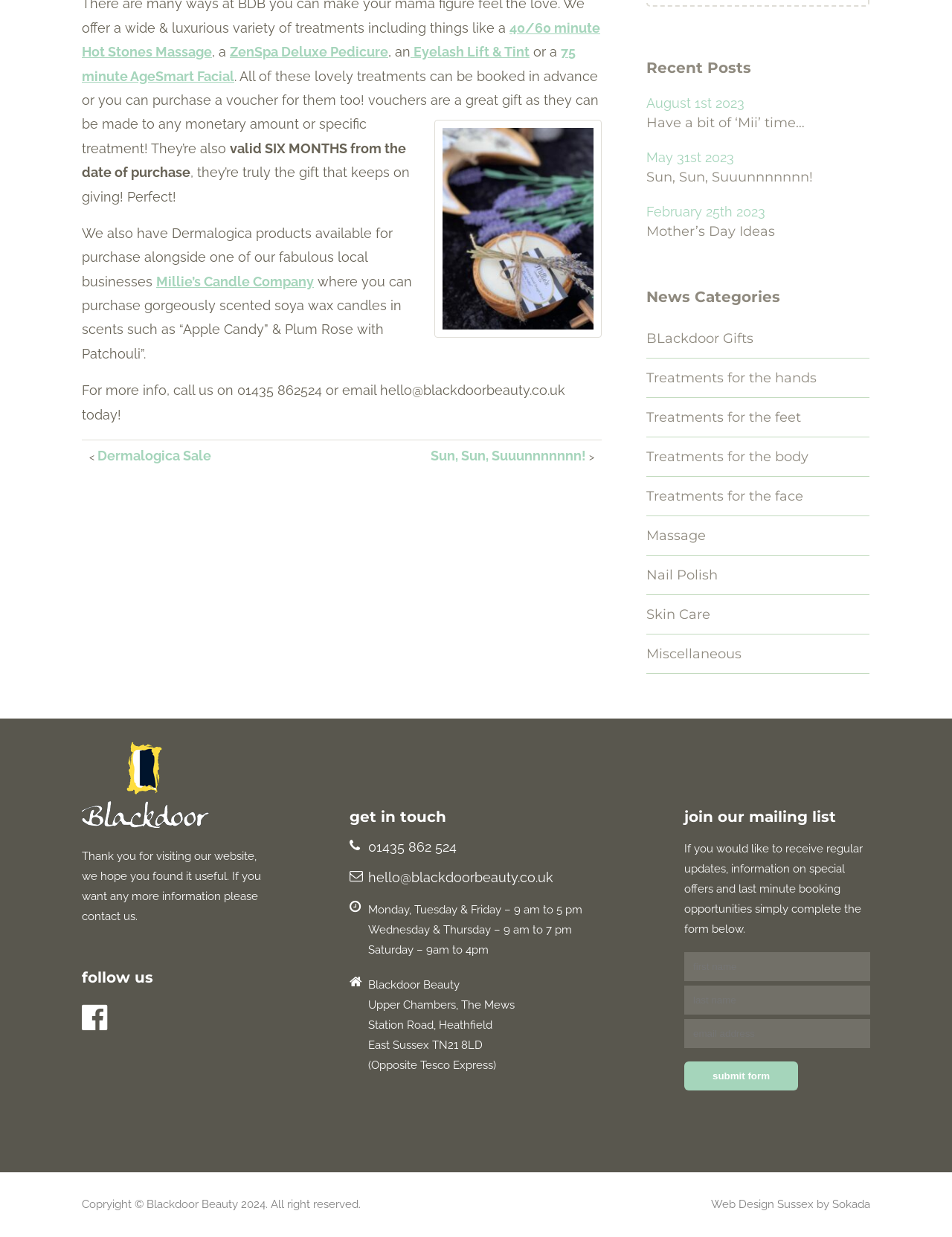Given the description of a UI element: "BLackdoor Gifts", identify the bounding box coordinates of the matching element in the webpage screenshot.

[0.679, 0.267, 0.792, 0.28]